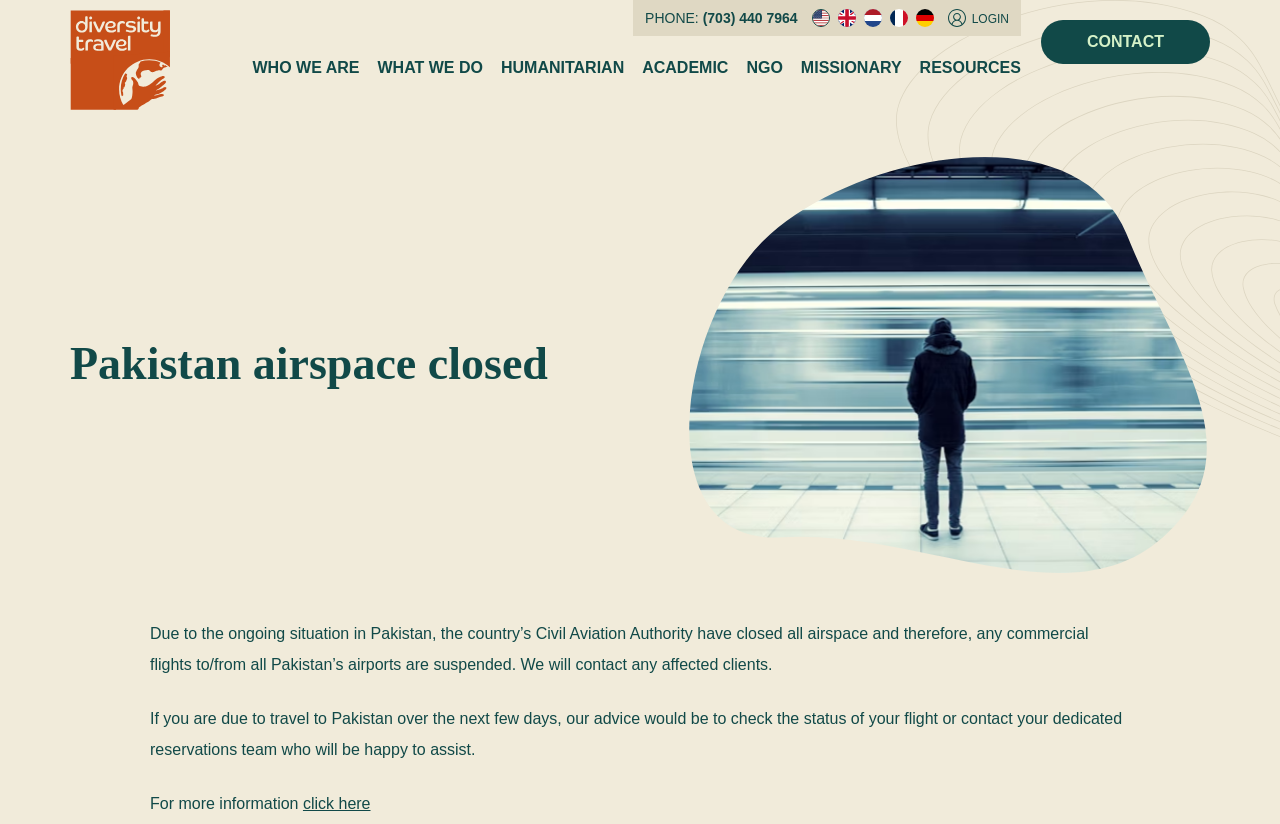Please answer the following question using a single word or phrase: How many country sites are available?

5